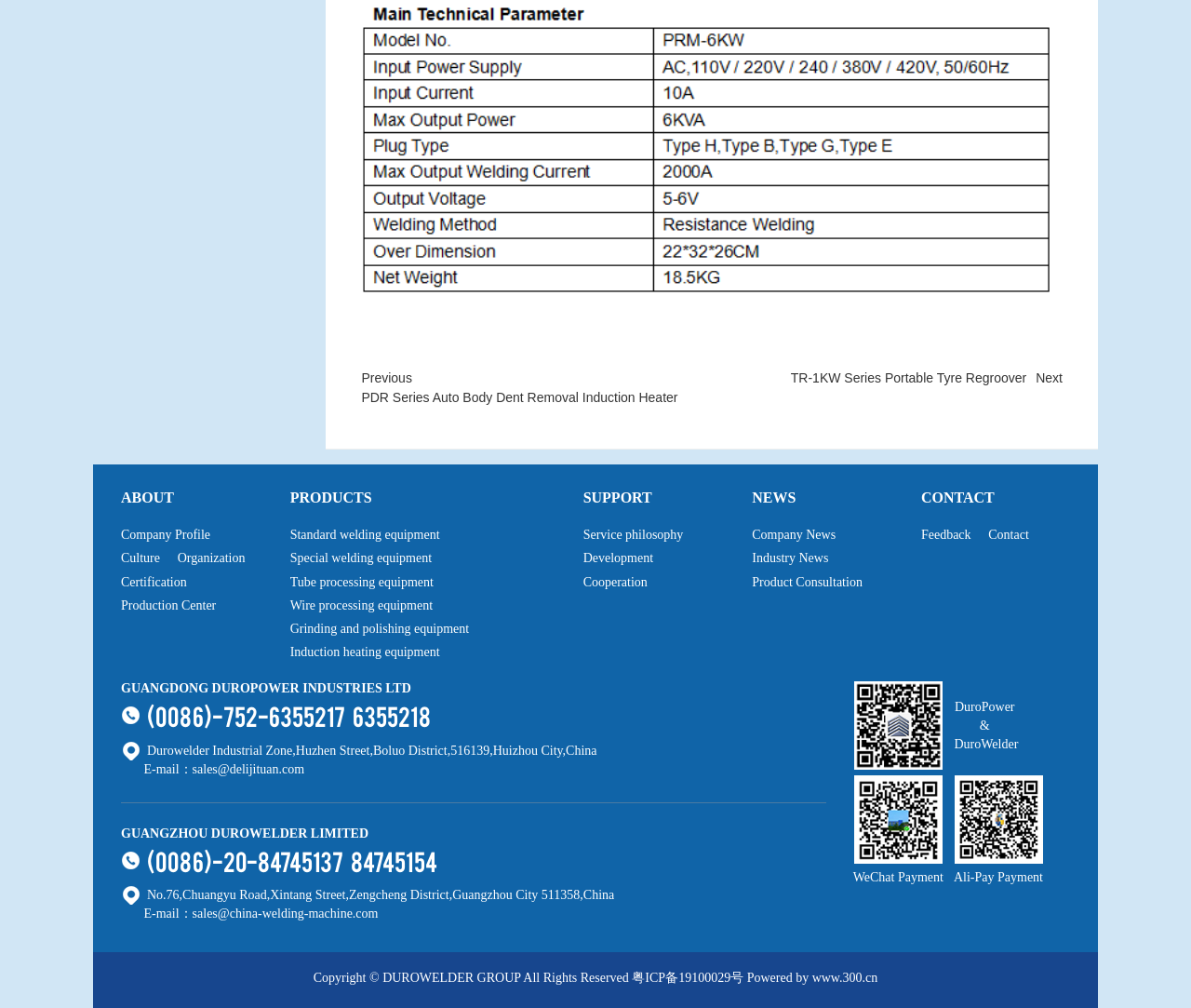Based on what you see in the screenshot, provide a thorough answer to this question: How many contact methods are provided?

I counted the contact methods by looking at the links and static text elements at the bottom of the webpage. There are two phone numbers, two email addresses, and one physical address, which makes a total of five contact methods.